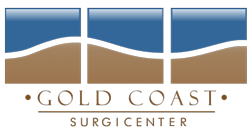What font style is 'GOLD COAST' written in?
Can you offer a detailed and complete answer to this question?

The text 'GOLD COAST' is prominently displayed below the horizontal panels, and it is written in a sophisticated serif font, which gives a professional and calming impression, fitting for a medical facility.